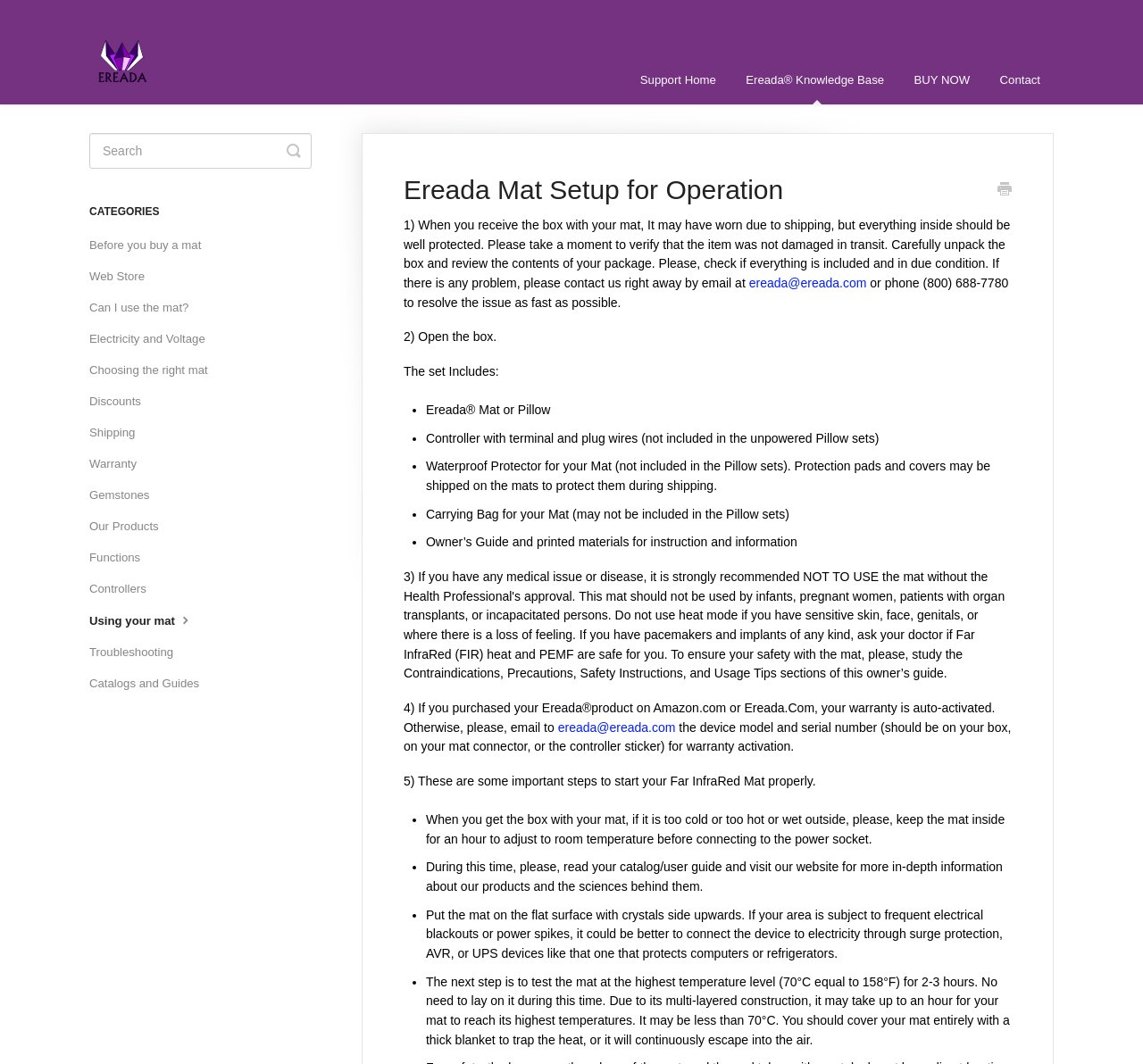What is included in the set?
Based on the visual, give a brief answer using one word or a short phrase.

Mat, controller, waterproof protector, etc.